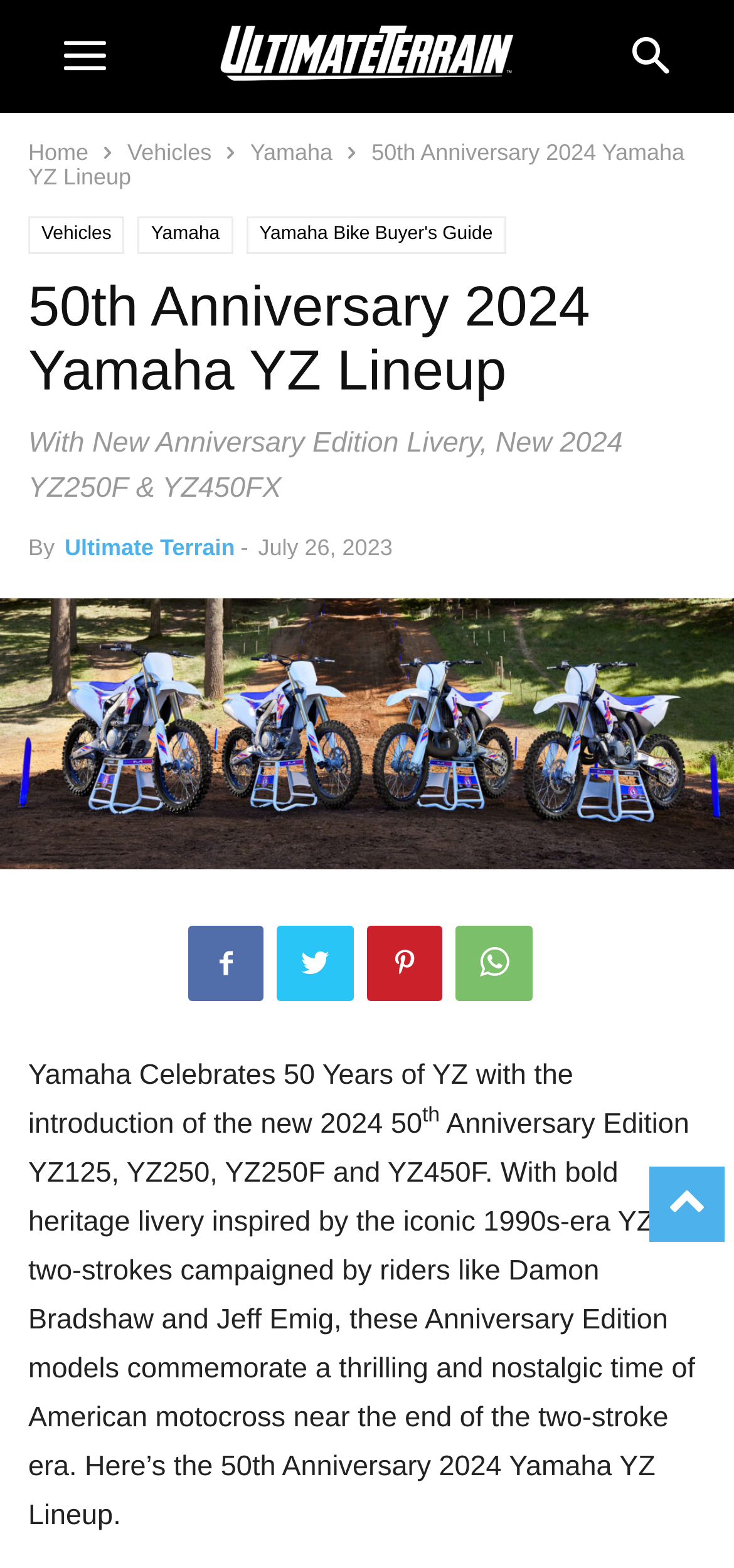Extract the primary header of the webpage and generate its text.

50th Anniversary 2024 Yamaha YZ Lineup